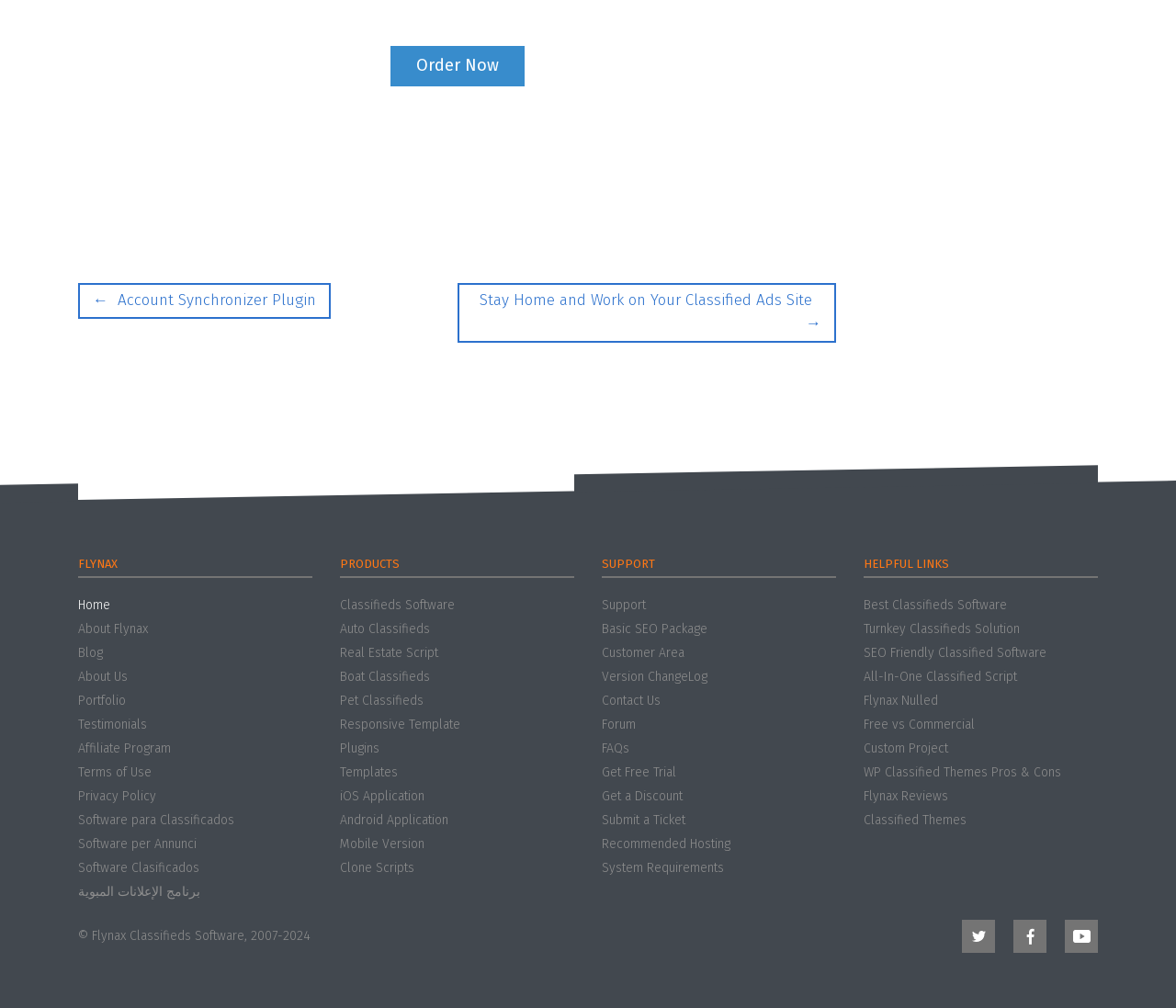Please give a succinct answer using a single word or phrase:
What social media platforms can users follow Flynax on?

Twitter and Facebook